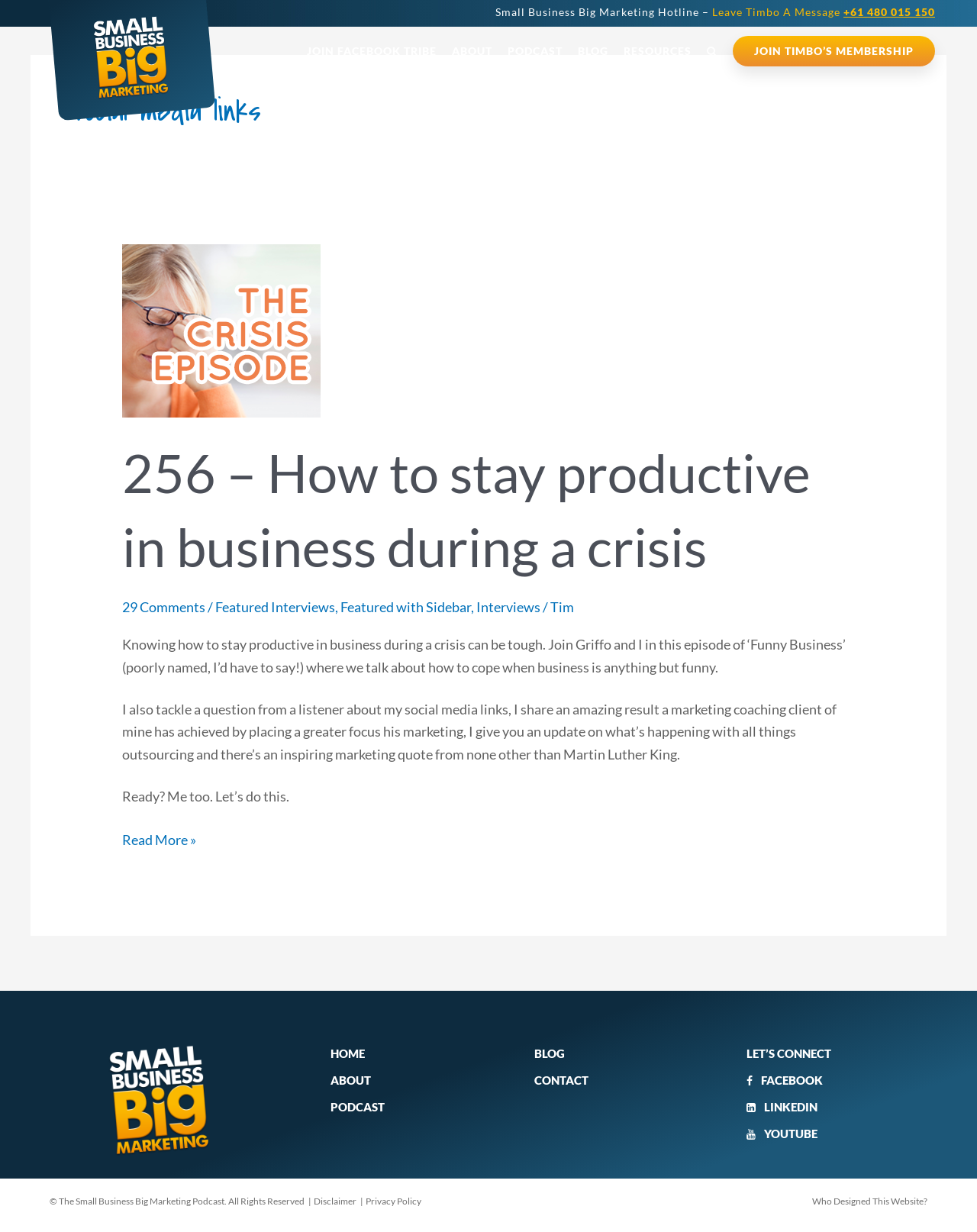Please answer the following query using a single word or phrase: 
How many social media links are available?

4